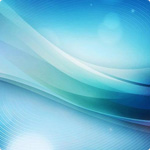What is the mood conveyed by the image?
Based on the visual content, answer with a single word or a brief phrase.

Tranquil